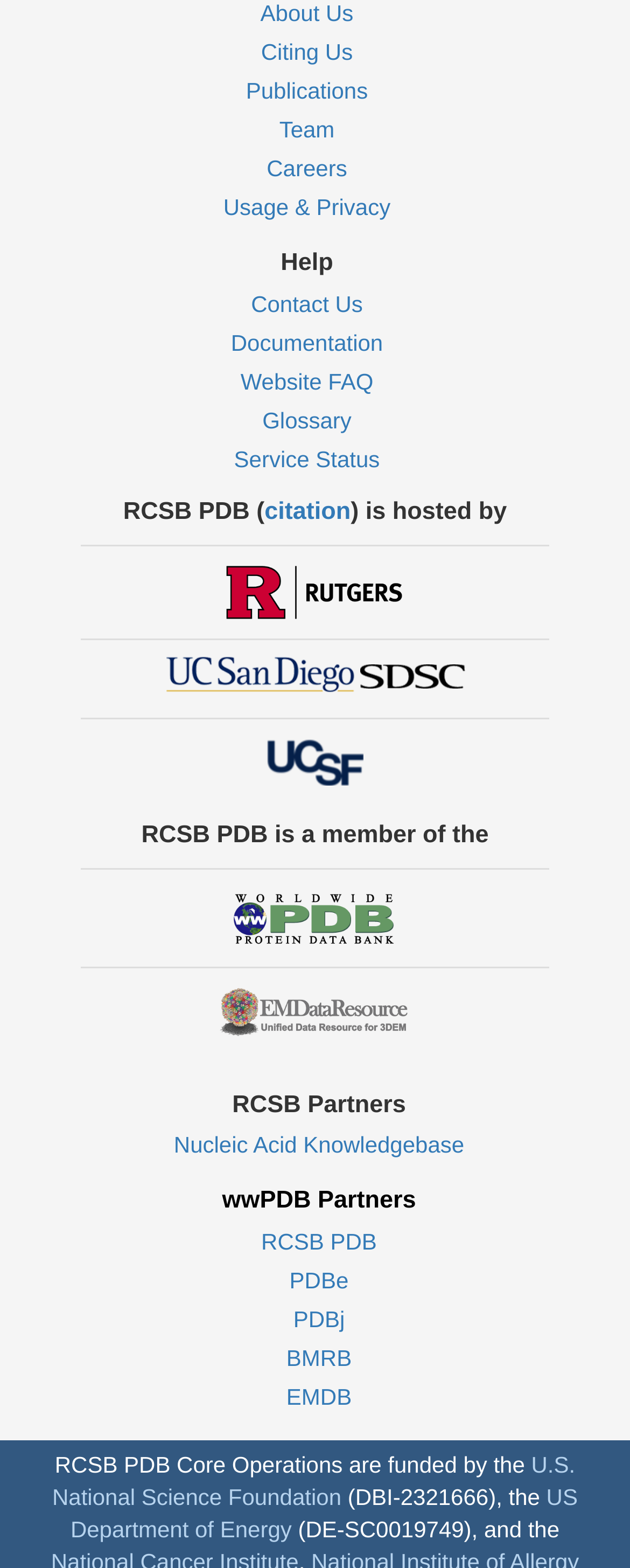Find the coordinates for the bounding box of the element with this description: "Sport".

None